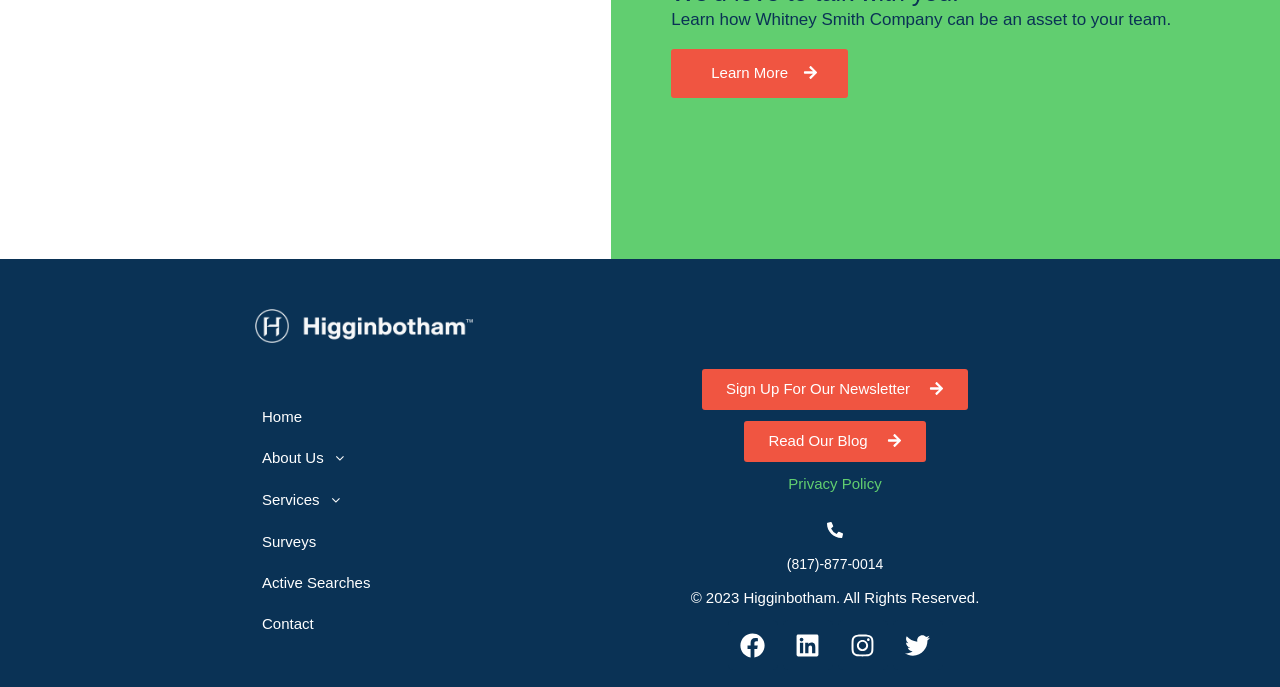Please answer the following question using a single word or phrase: 
What is the copyright year mentioned at the bottom of the webpage?

2023